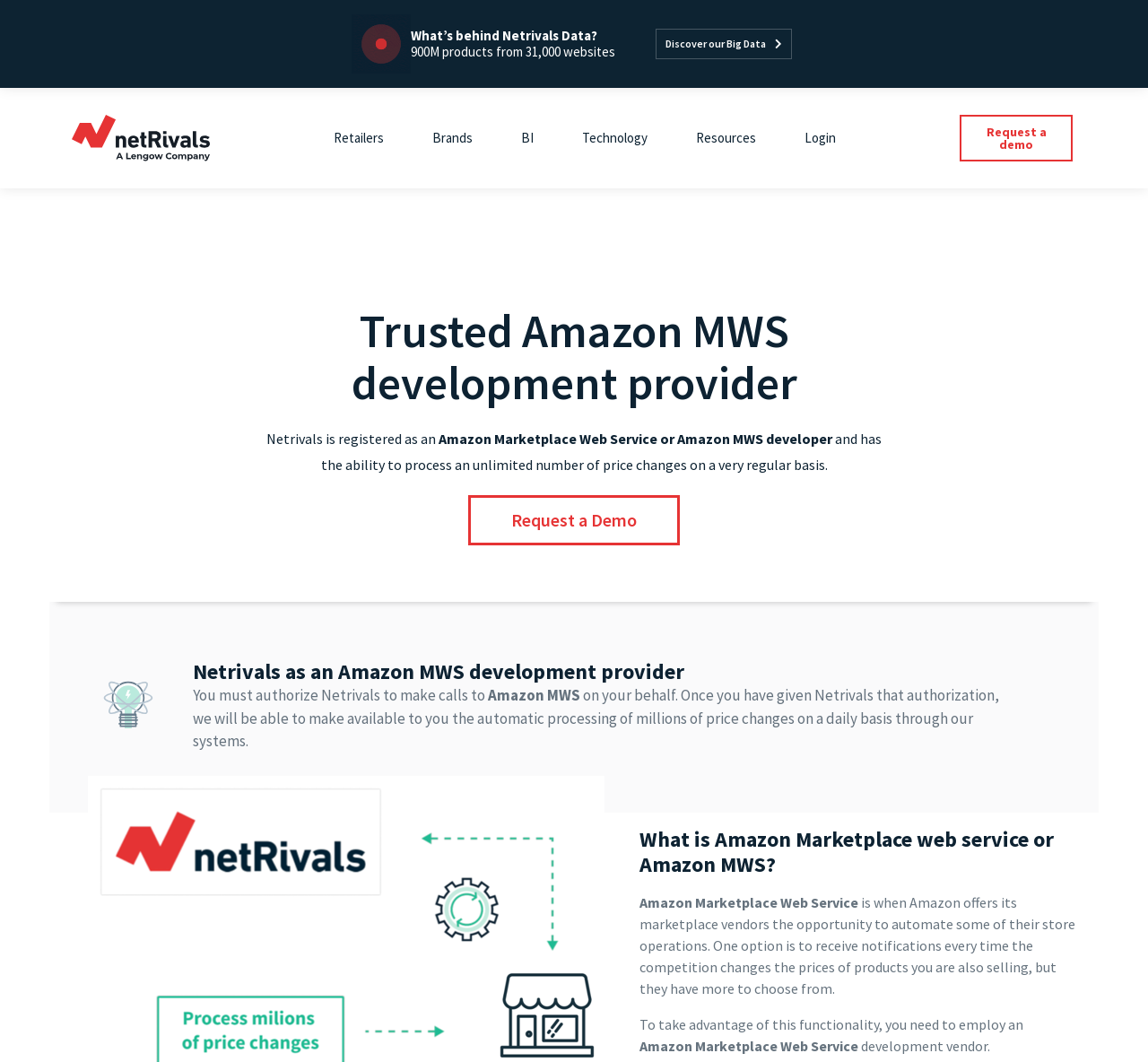What is the purpose of authorizing Netrivals?
Answer the question using a single word or phrase, according to the image.

Make calls to Amazon on behalf